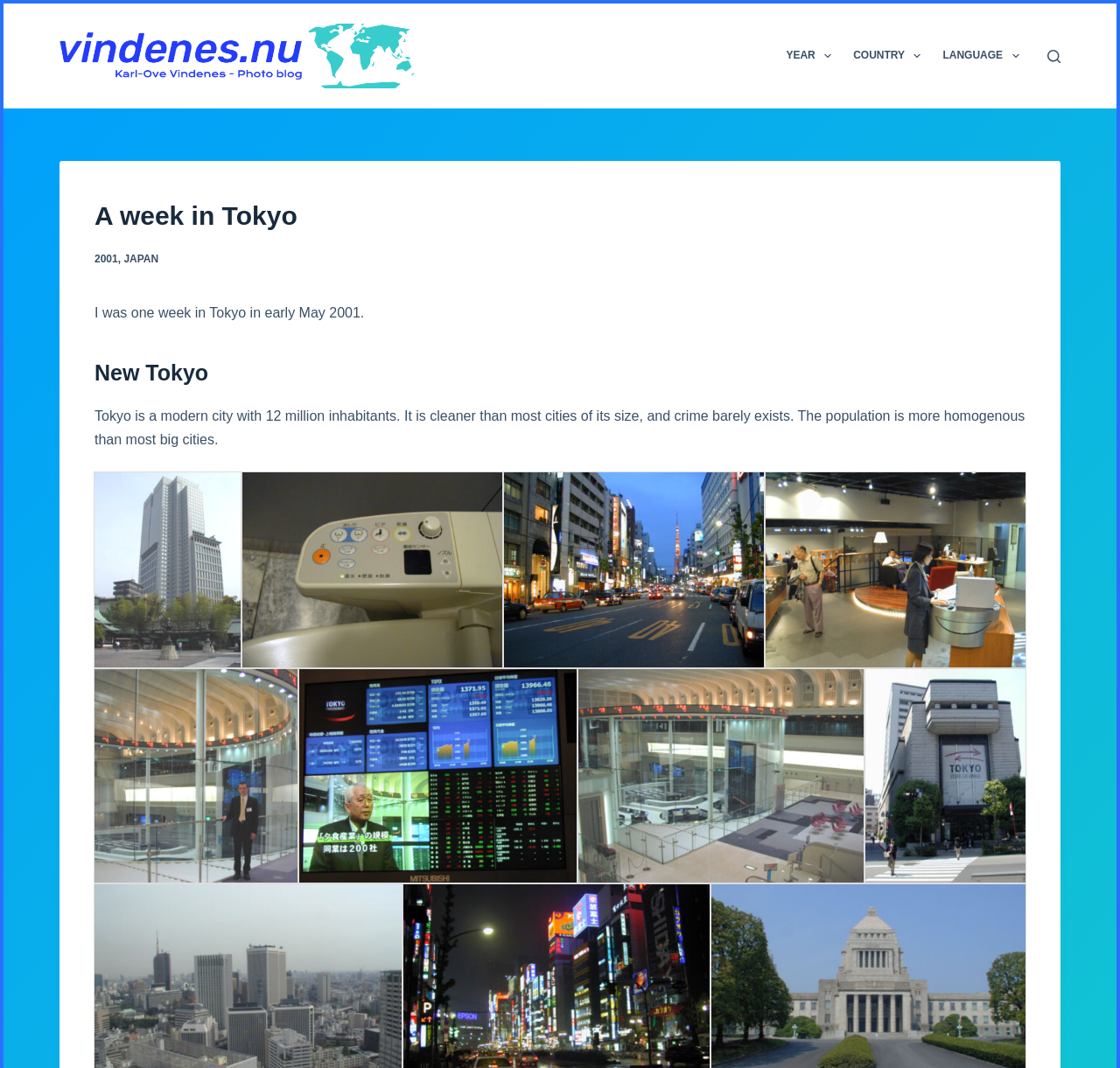Please use the details from the image to answer the following question comprehensively:
How many images are on the webpage?

I counted the number of figure elements on the webpage, which contain images, and found 8 images in total.